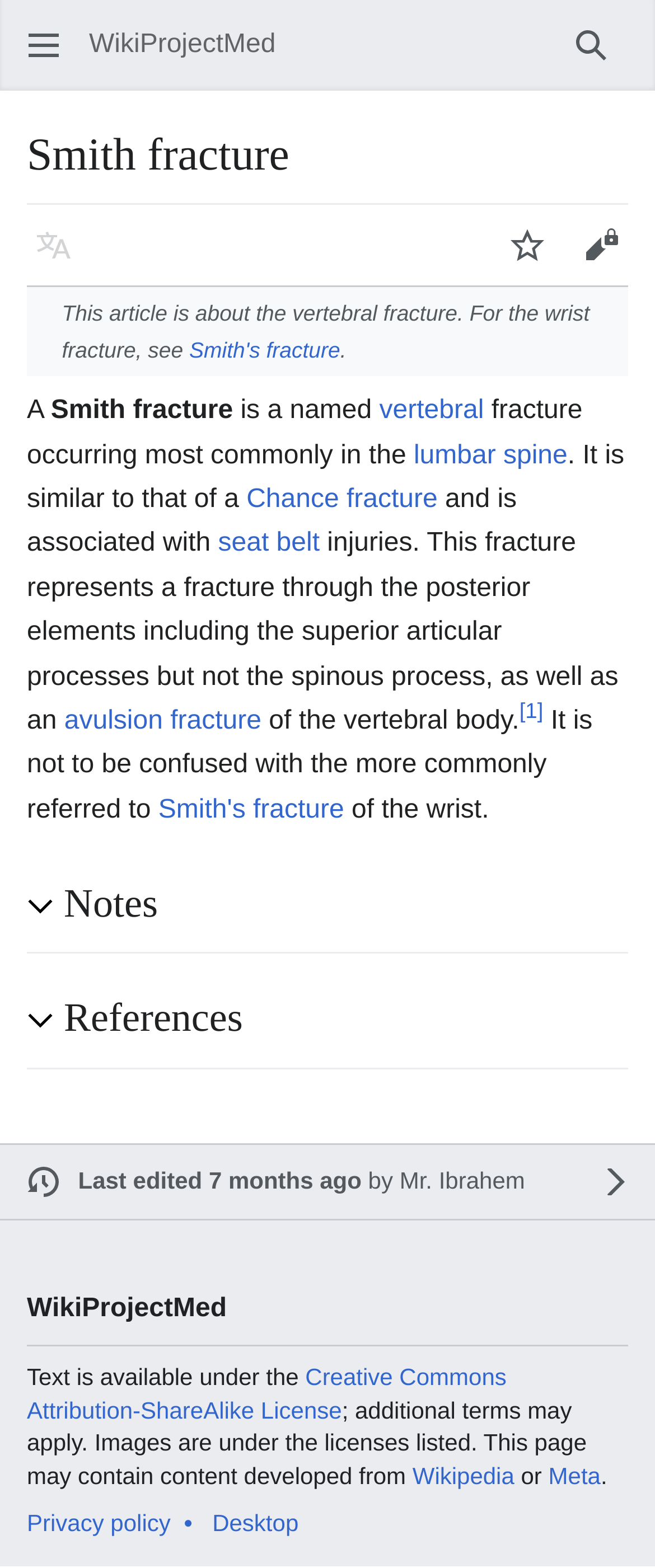Determine the coordinates of the bounding box for the clickable area needed to execute this instruction: "Watch this page".

[0.749, 0.133, 0.862, 0.18]